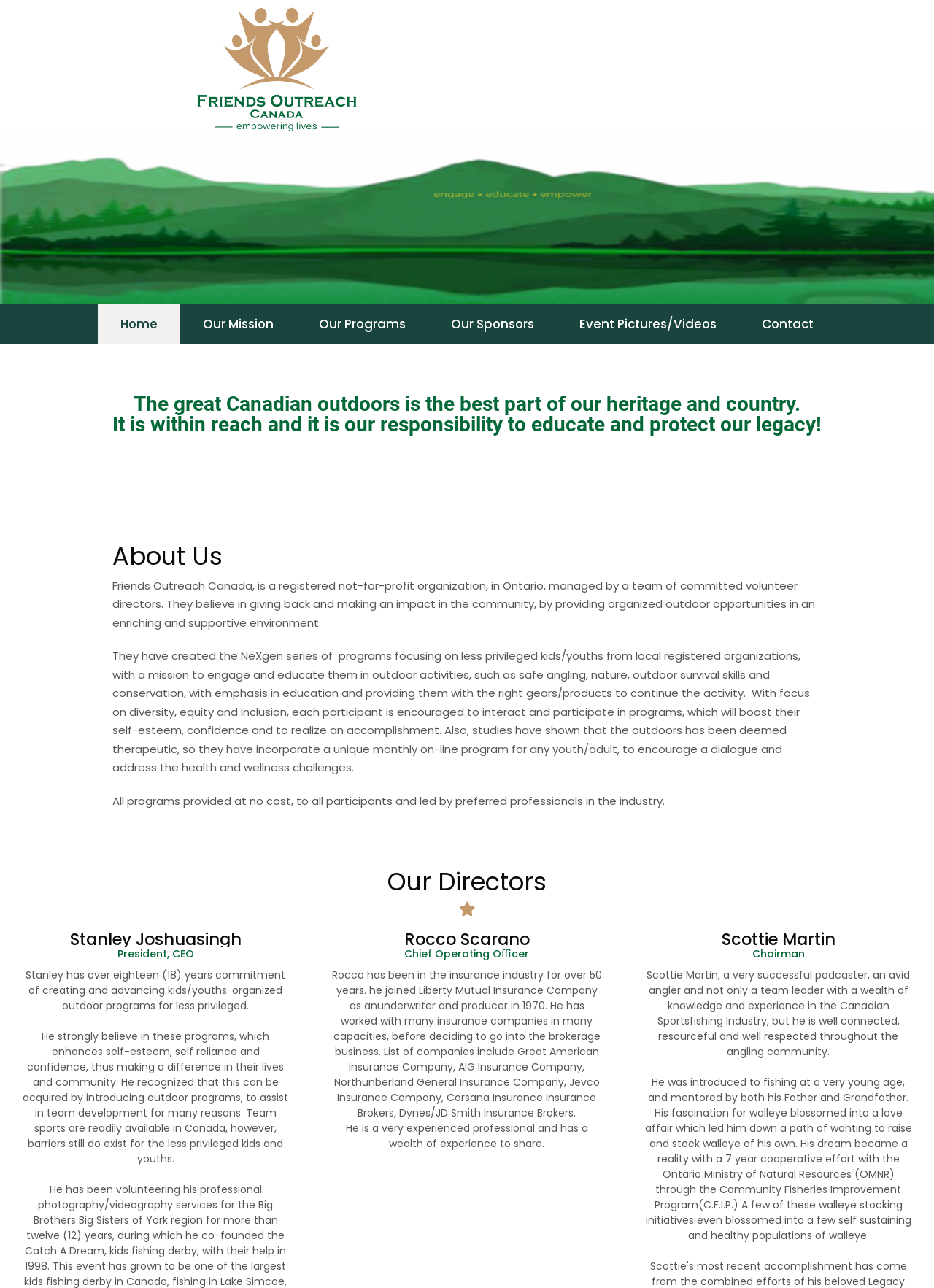Determine the bounding box of the UI element mentioned here: "HBCUs". The coordinates must be in the format [left, top, right, bottom] with values ranging from 0 to 1.

None